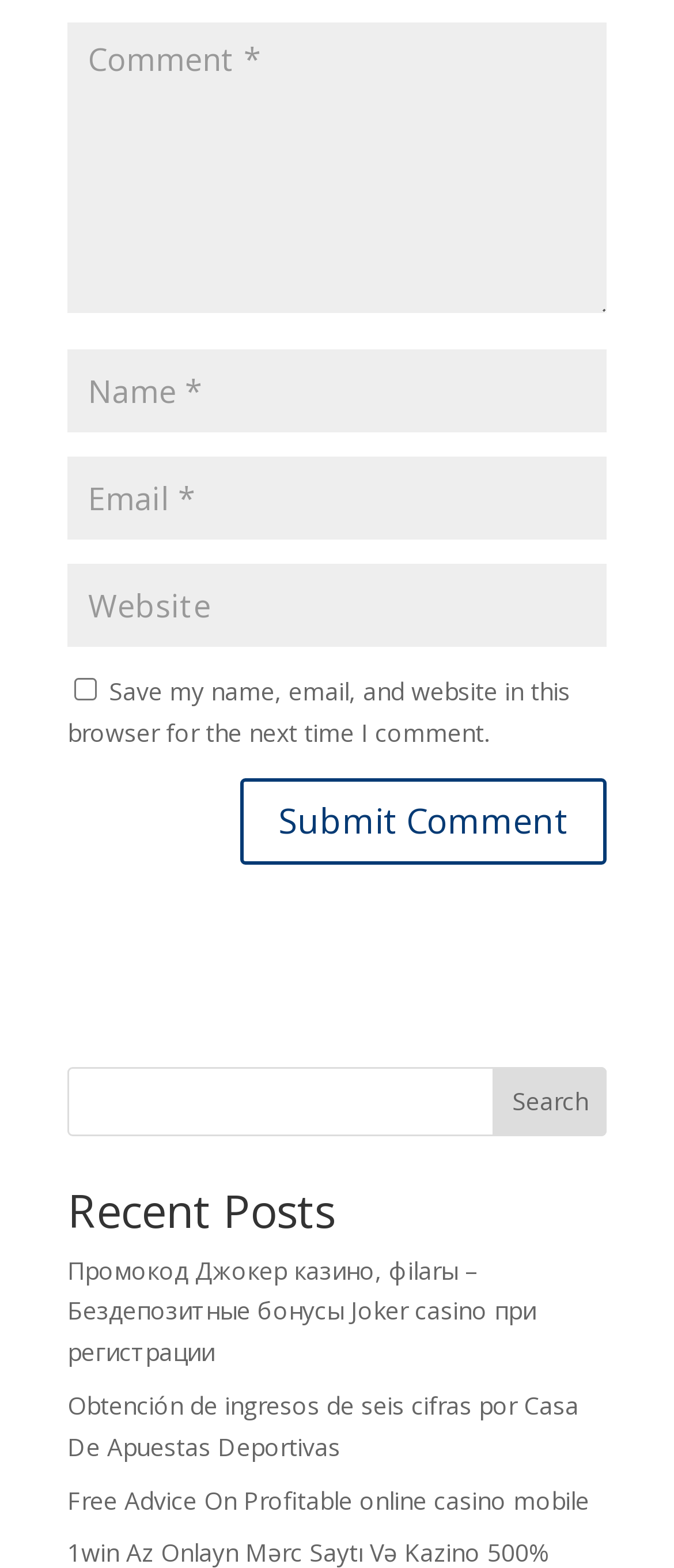Determine the bounding box coordinates of the region that needs to be clicked to achieve the task: "Read recent posts".

[0.1, 0.799, 0.795, 0.873]